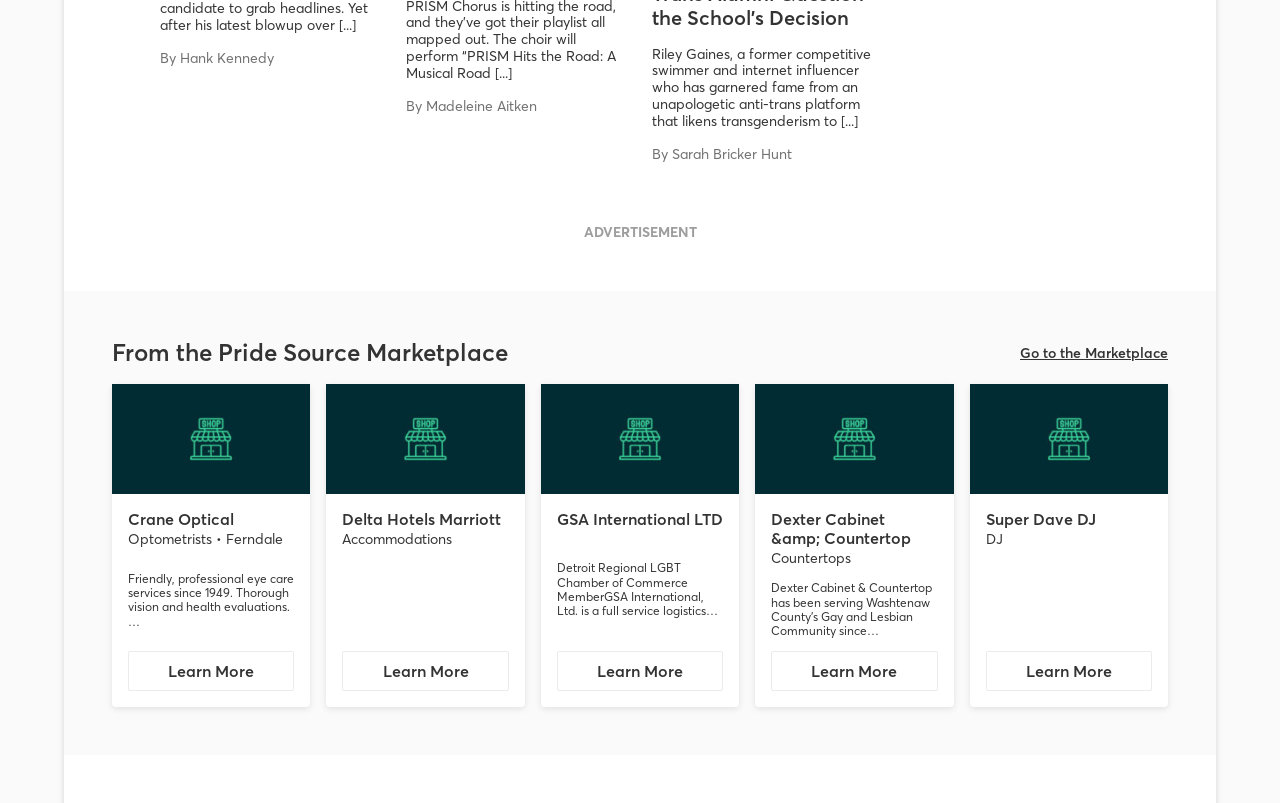Please provide the bounding box coordinates in the format (top-left x, top-left y, bottom-right x, bottom-right y). Remember, all values are floating point numbers between 0 and 1. What is the bounding box coordinate of the region described as: parent_node: Dexter Cabinet &amp; Countertop

[0.59, 0.478, 0.745, 0.615]